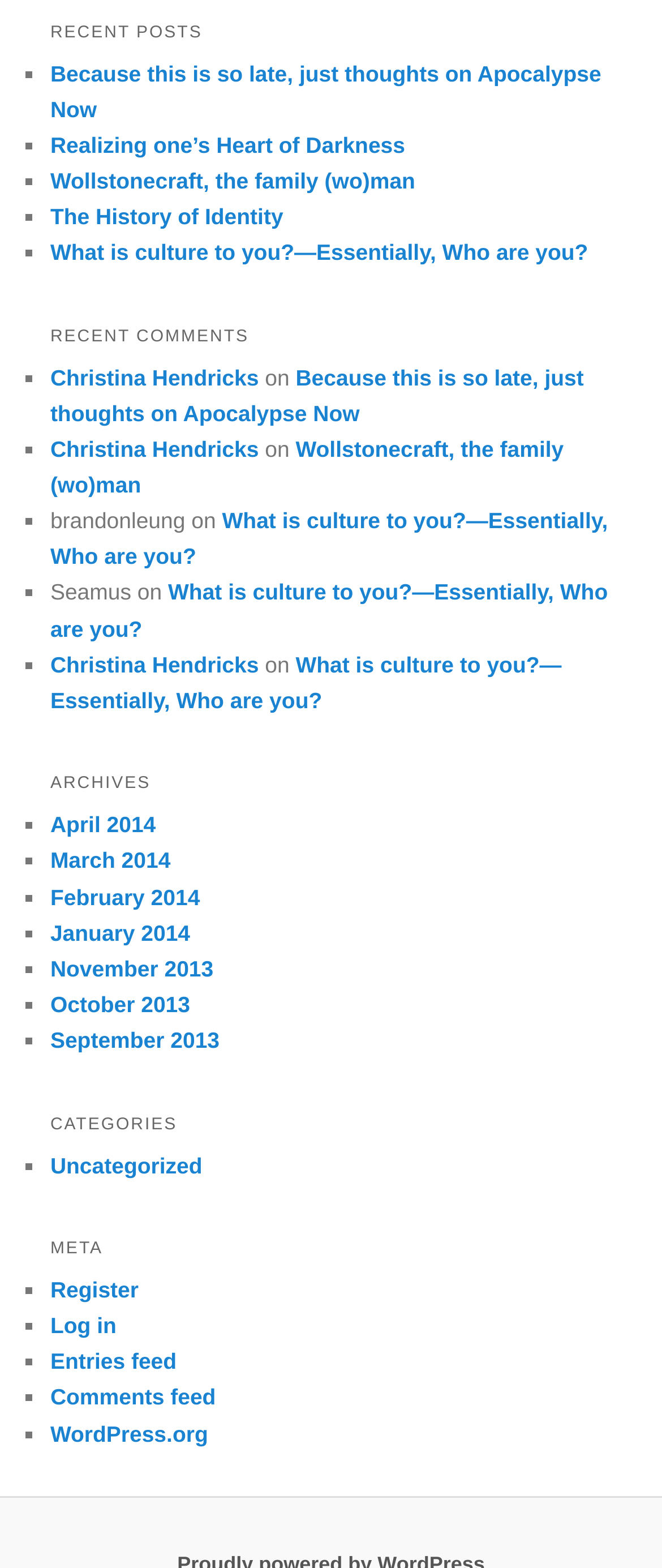Given the element description: "Wollstonecraft, the family (wo)man", predict the bounding box coordinates of this UI element. The coordinates must be four float numbers between 0 and 1, given as [left, top, right, bottom].

[0.076, 0.107, 0.627, 0.123]